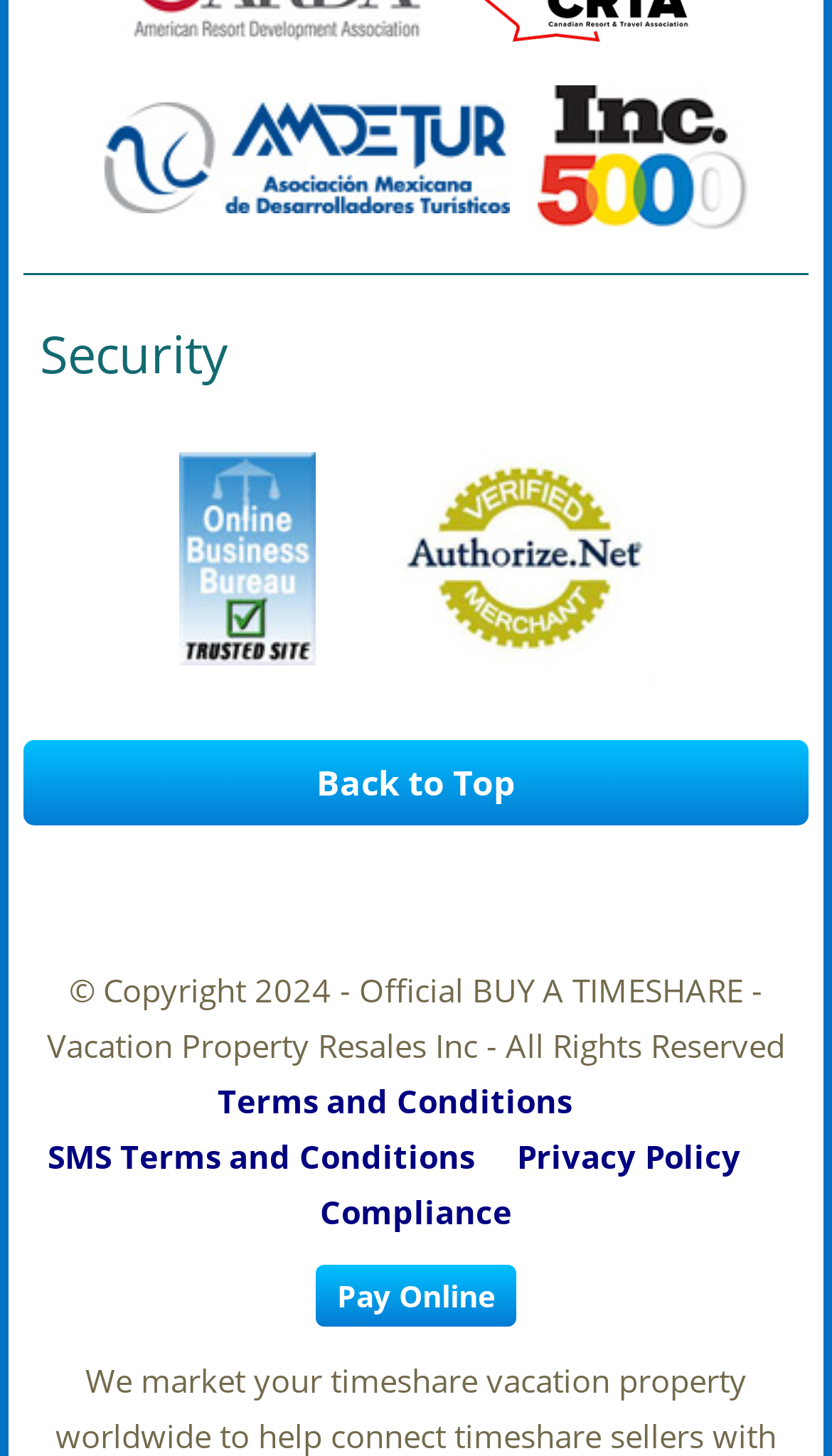Provide the bounding box coordinates for the UI element that is described as: "603-883-8626".

[0.203, 0.931, 0.459, 0.972]